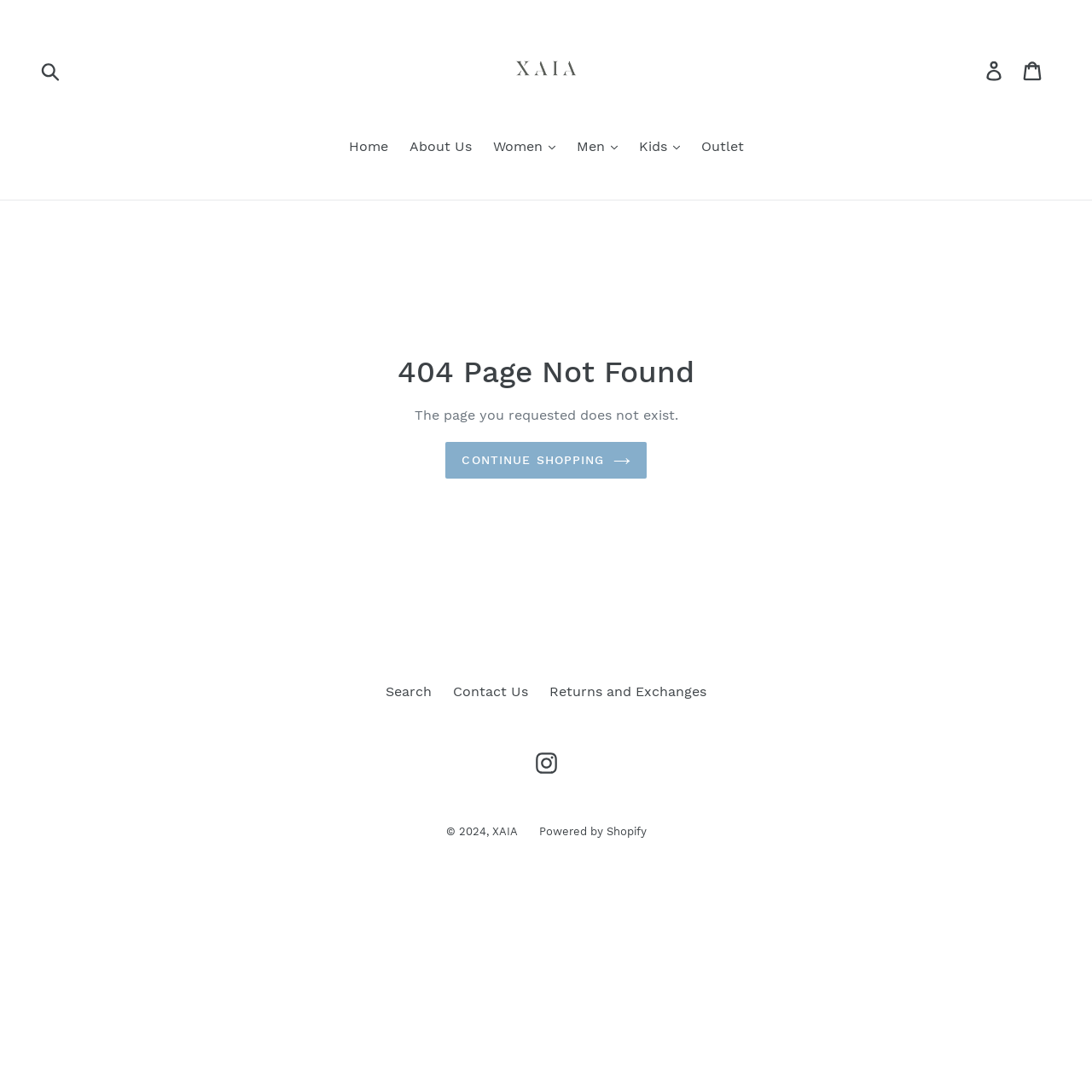Specify the bounding box coordinates of the area to click in order to follow the given instruction: "View cart."

[0.928, 0.047, 0.965, 0.082]